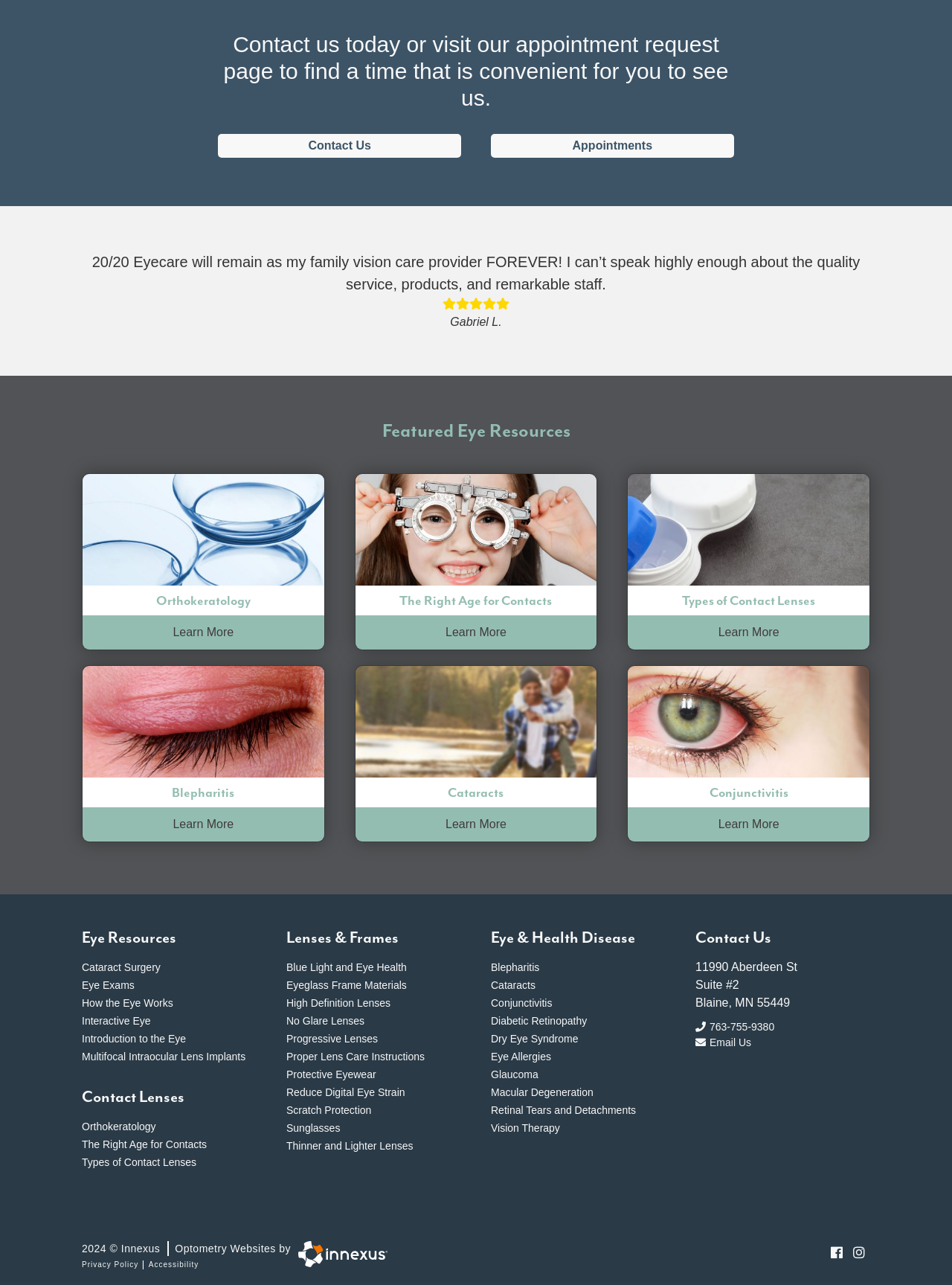What is the name of the eye care provider?
Give a one-word or short phrase answer based on the image.

20/20 Eyecare